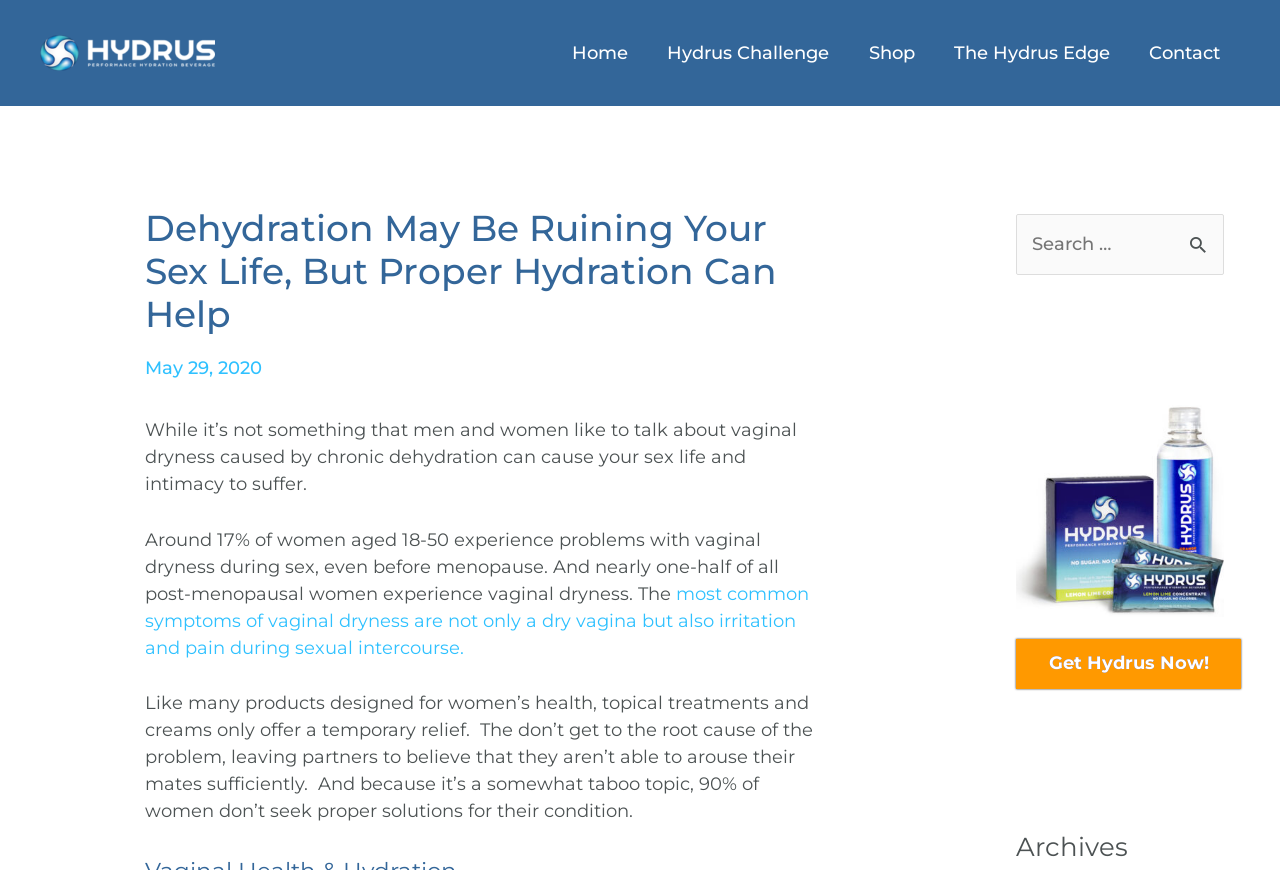Could you locate the bounding box coordinates for the section that should be clicked to accomplish this task: "Click on the Hydrus Performance link".

[0.031, 0.047, 0.168, 0.072]